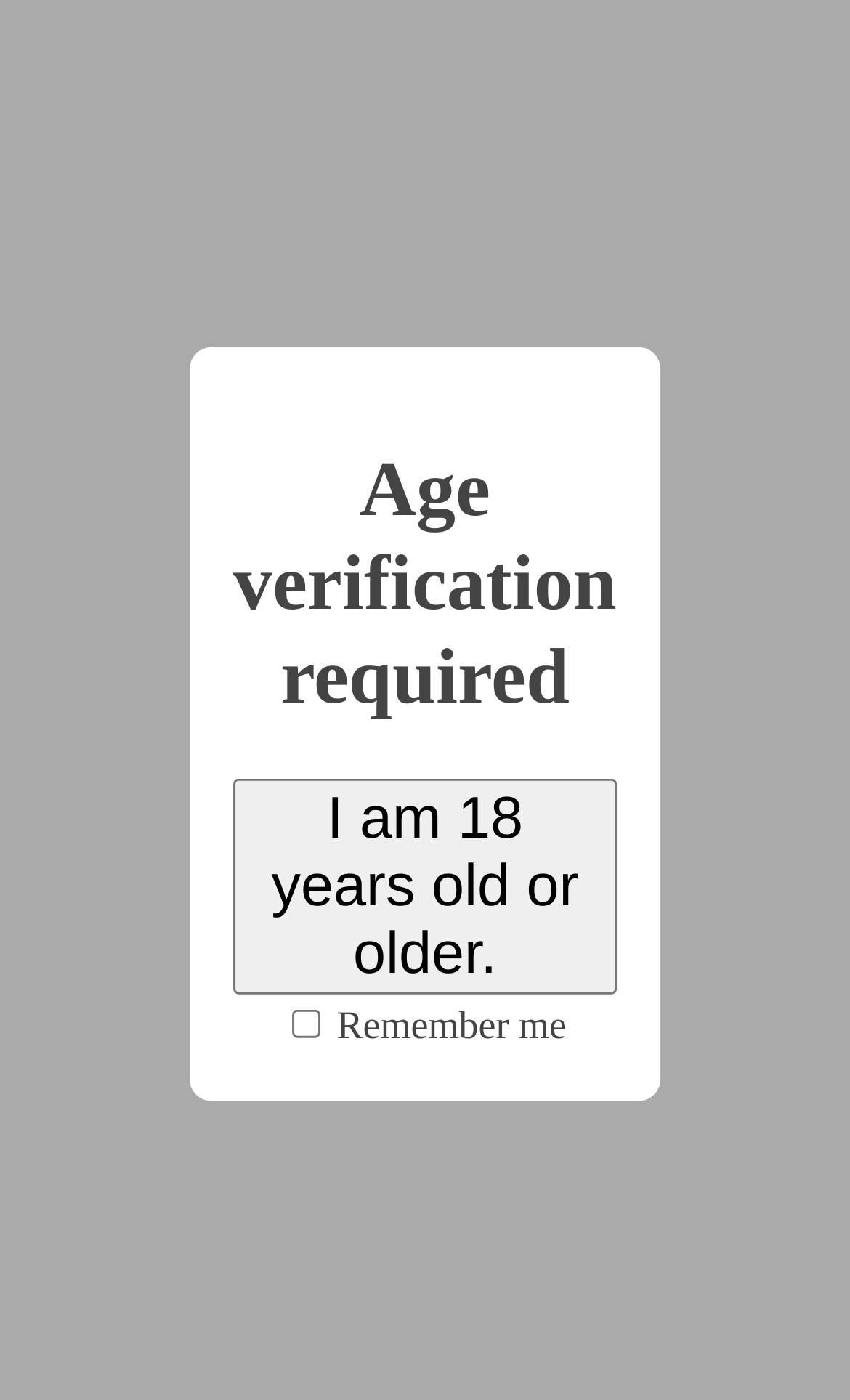Extract the bounding box coordinates of the UI element described: "parent_node: Remember me". Provide the coordinates in the format [left, top, right, bottom] with values ranging from 0 to 1.

[0.344, 0.721, 0.377, 0.741]